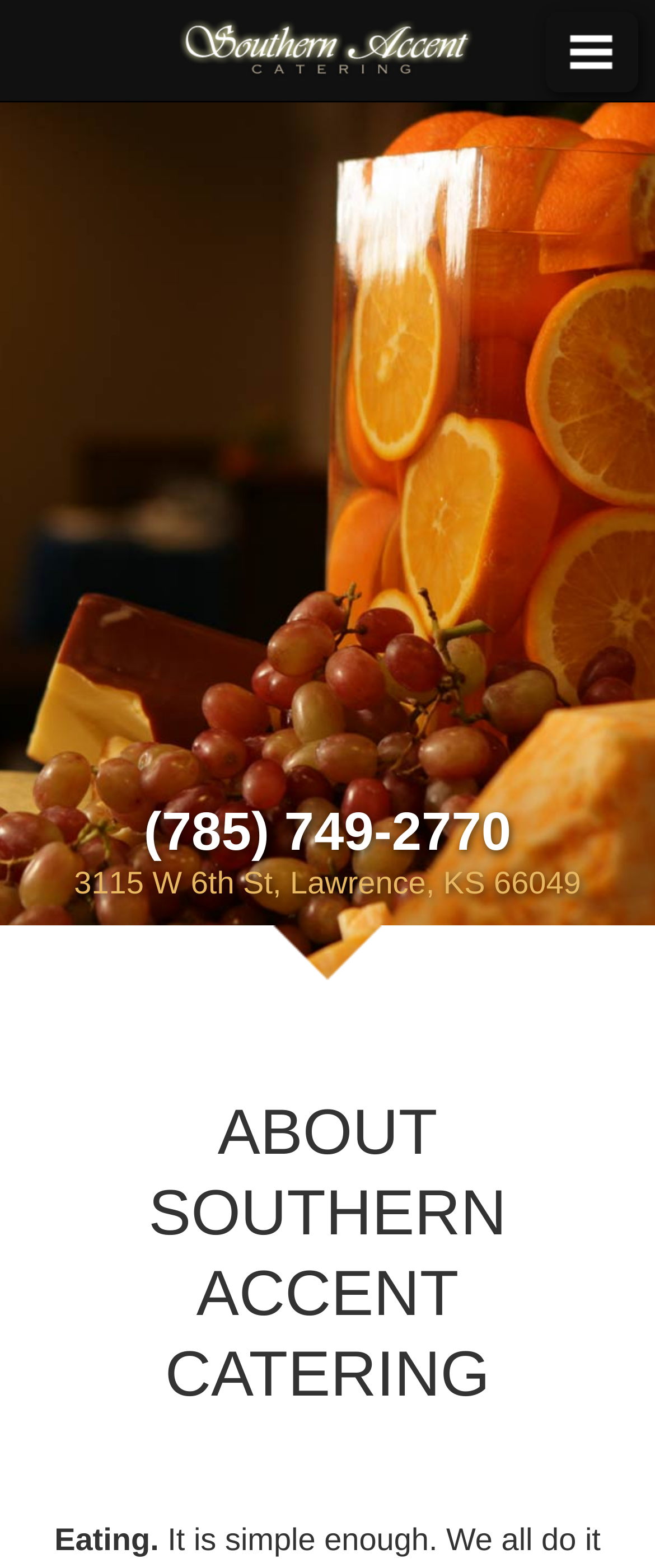Pinpoint the bounding box coordinates of the area that should be clicked to complete the following instruction: "learn about Southern Accent Catering". The coordinates must be given as four float numbers between 0 and 1, i.e., [left, top, right, bottom].

[0.272, 0.6, 0.728, 0.633]